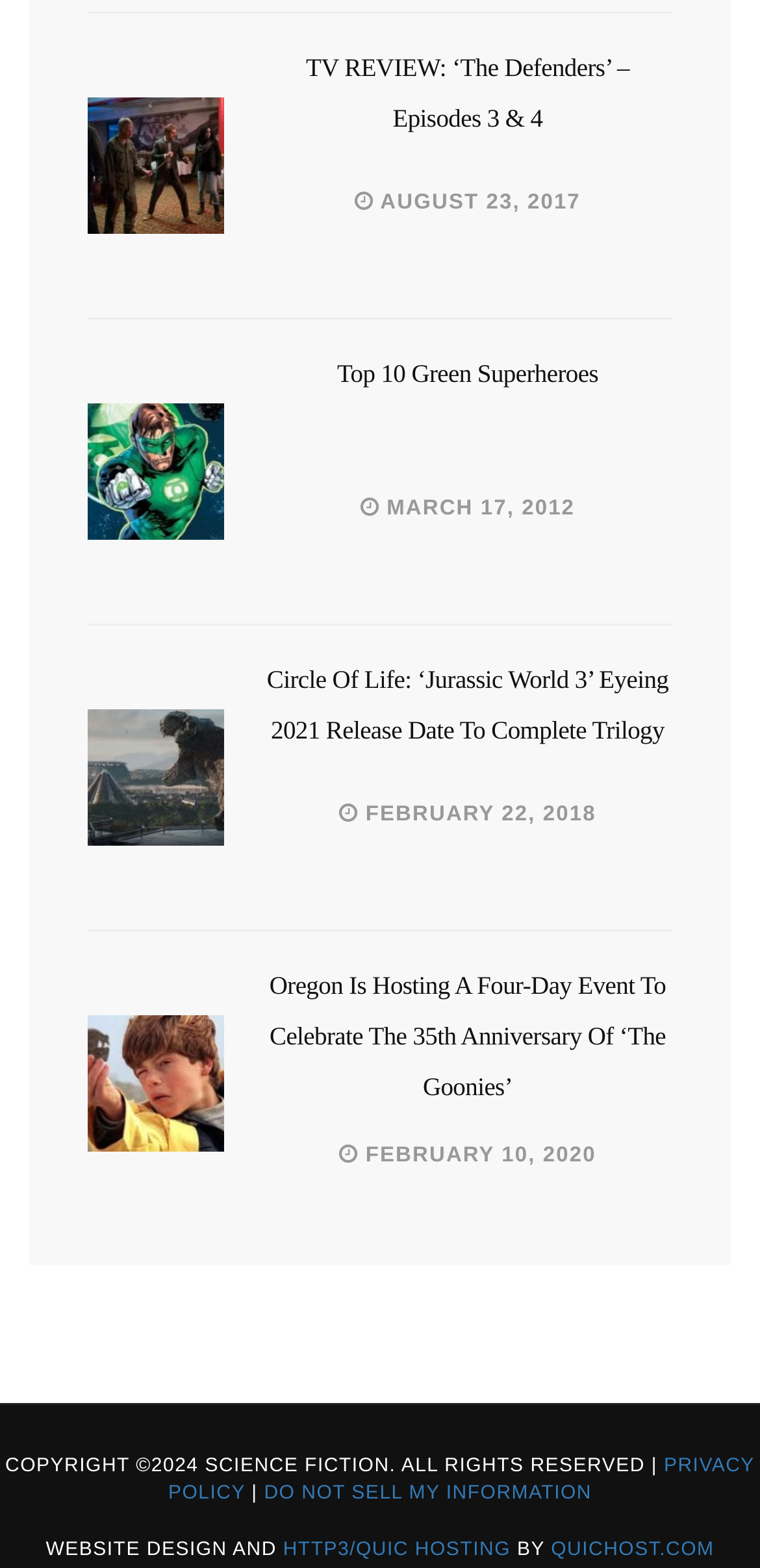Analyze the image and give a detailed response to the question:
What is the copyright year of this webpage?

I looked at the copyright information at the bottom of the webpage and found that the copyright year is 2024, as indicated by the text 'COPYRIGHT ©2024 SCIENCE FICTION.'